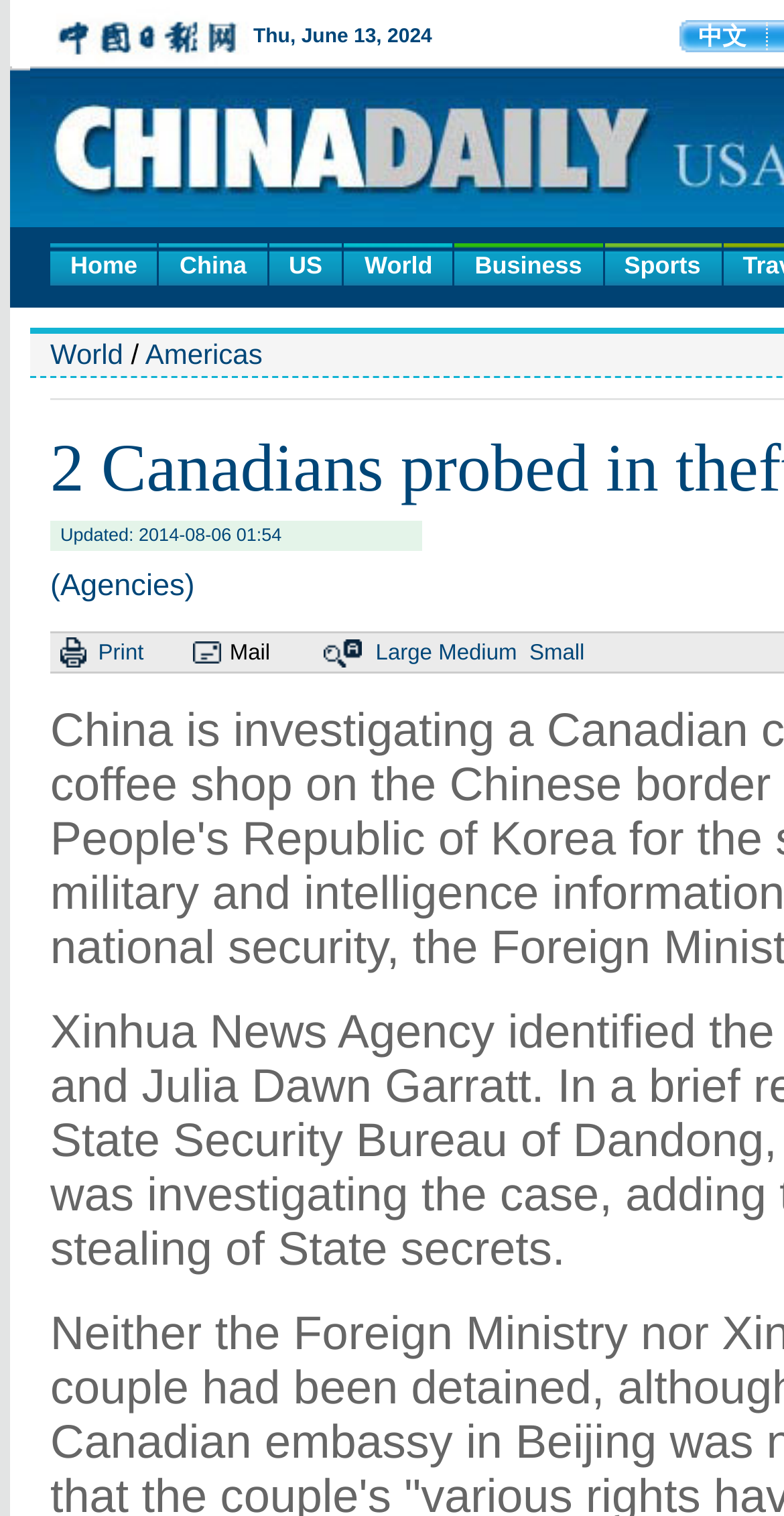What is the category of the news article?
Using the picture, provide a one-word or short phrase answer.

Americas